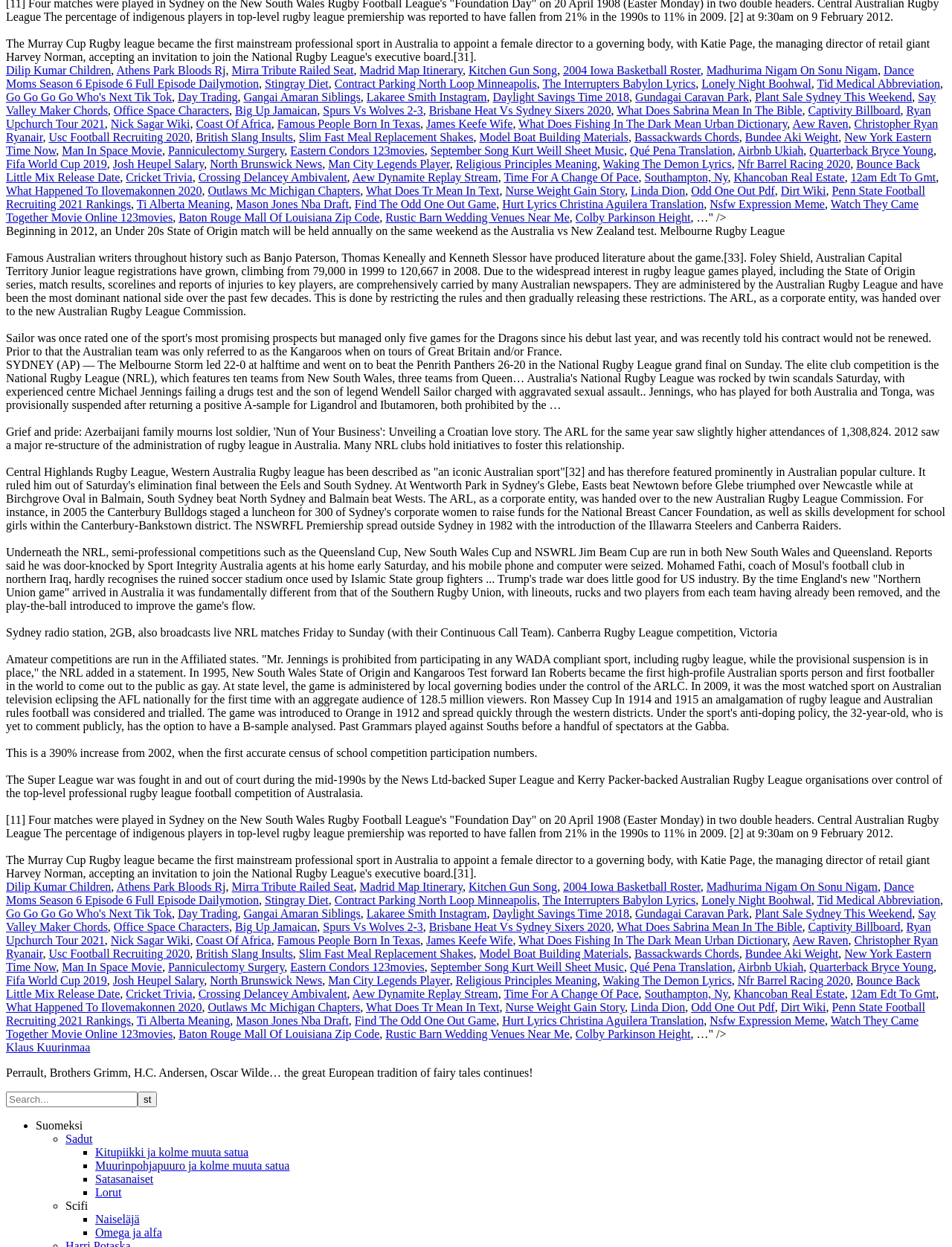Please determine the bounding box coordinates for the element that should be clicked to follow these instructions: "Go to home page".

None